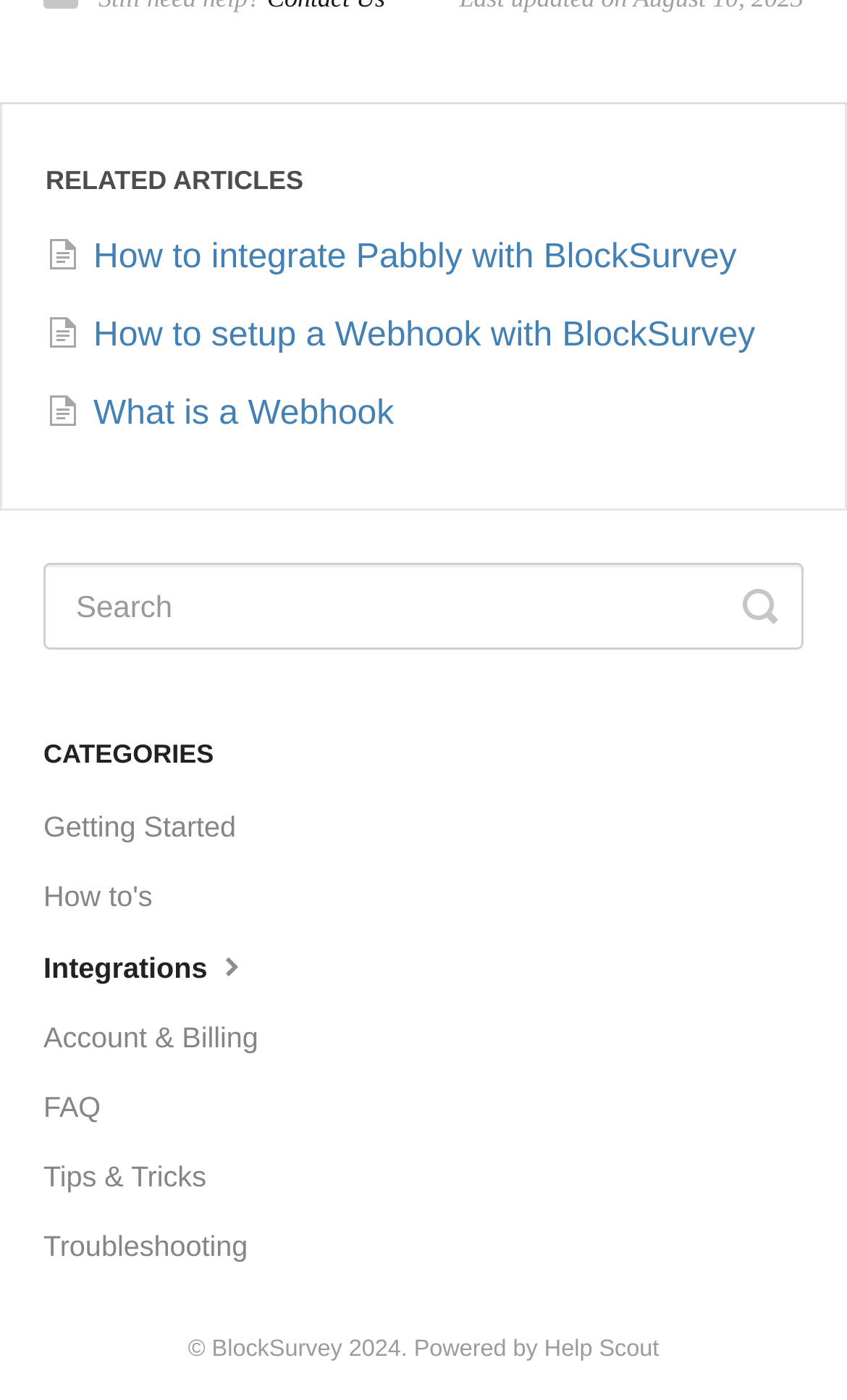Using the description "Integrations", predict the bounding box of the relevant HTML element.

[0.051, 0.667, 0.339, 0.718]